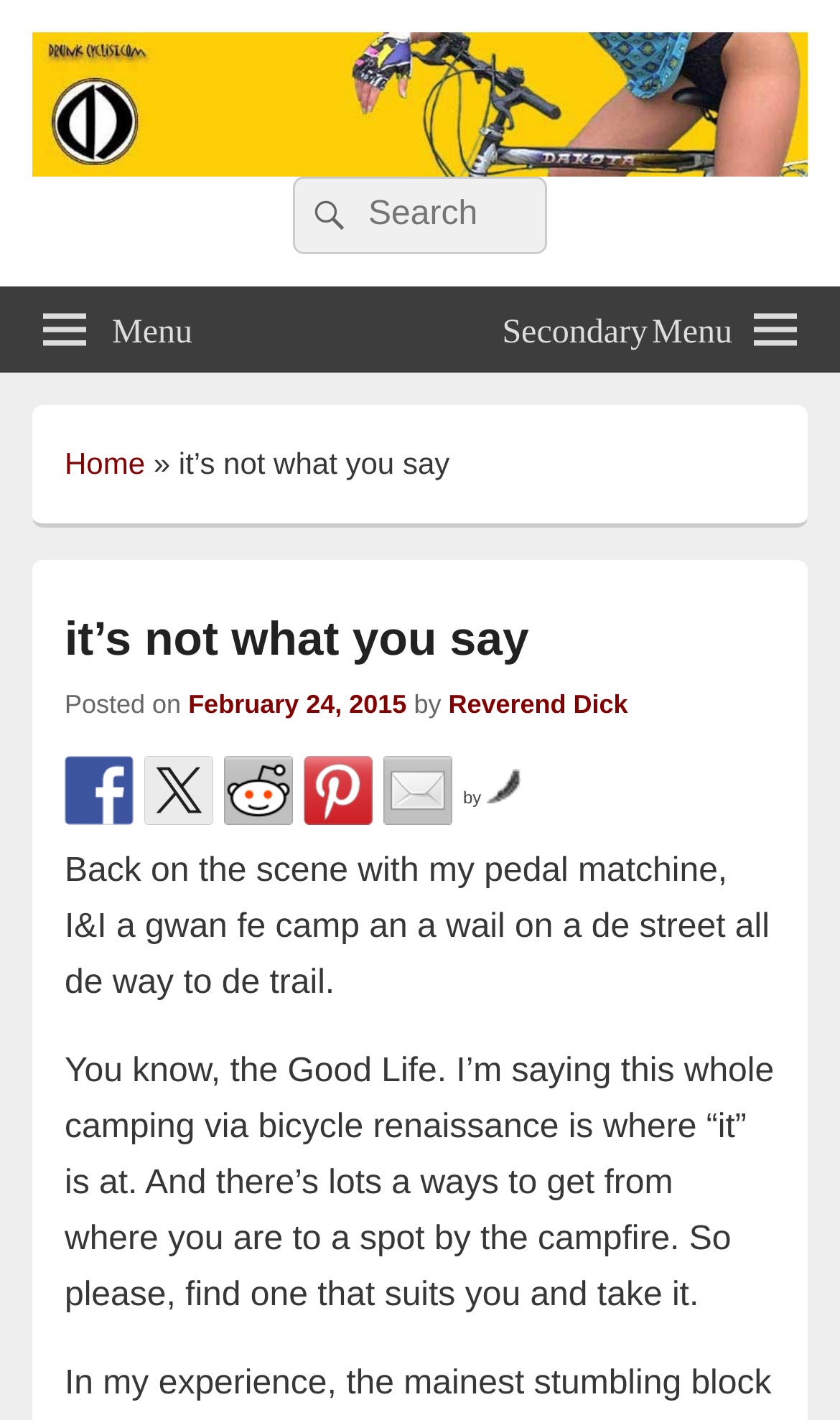Pinpoint the bounding box coordinates of the clickable element needed to complete the instruction: "Search for something". The coordinates should be provided as four float numbers between 0 and 1: [left, top, right, bottom].

[0.349, 0.124, 0.651, 0.178]